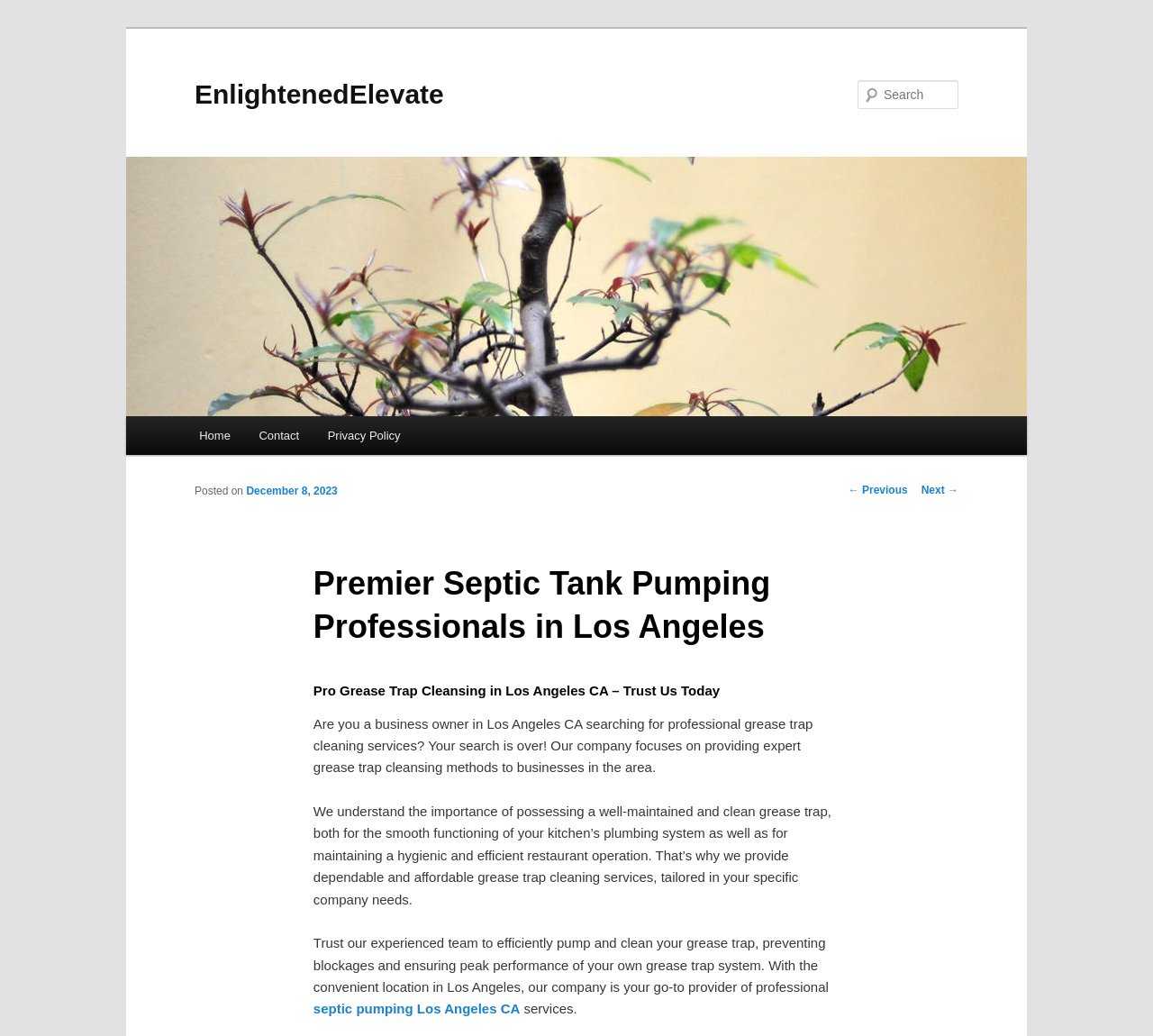Where is the company located?
Using the information from the image, answer the question thoroughly.

The location of the company is obtained from the paragraph of text 'Are you a business owner in Los Angeles CA searching for professional grease trap cleaning services?...' with bounding box coordinates [0.272, 0.691, 0.705, 0.748]. This paragraph mentions 'Los Angeles CA' which is the location of the company.